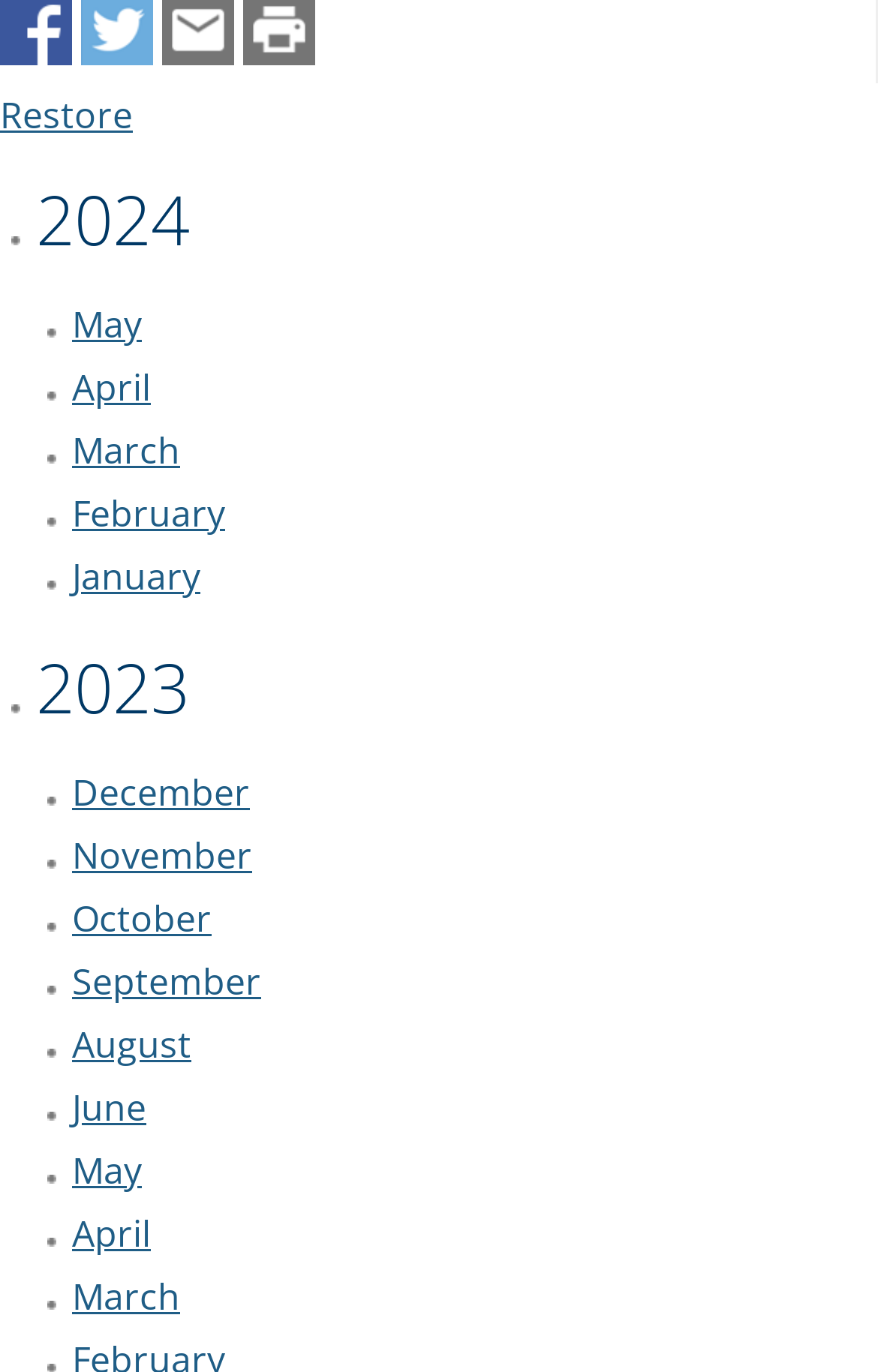Respond with a single word or phrase:
What is the earliest year listed?

2023